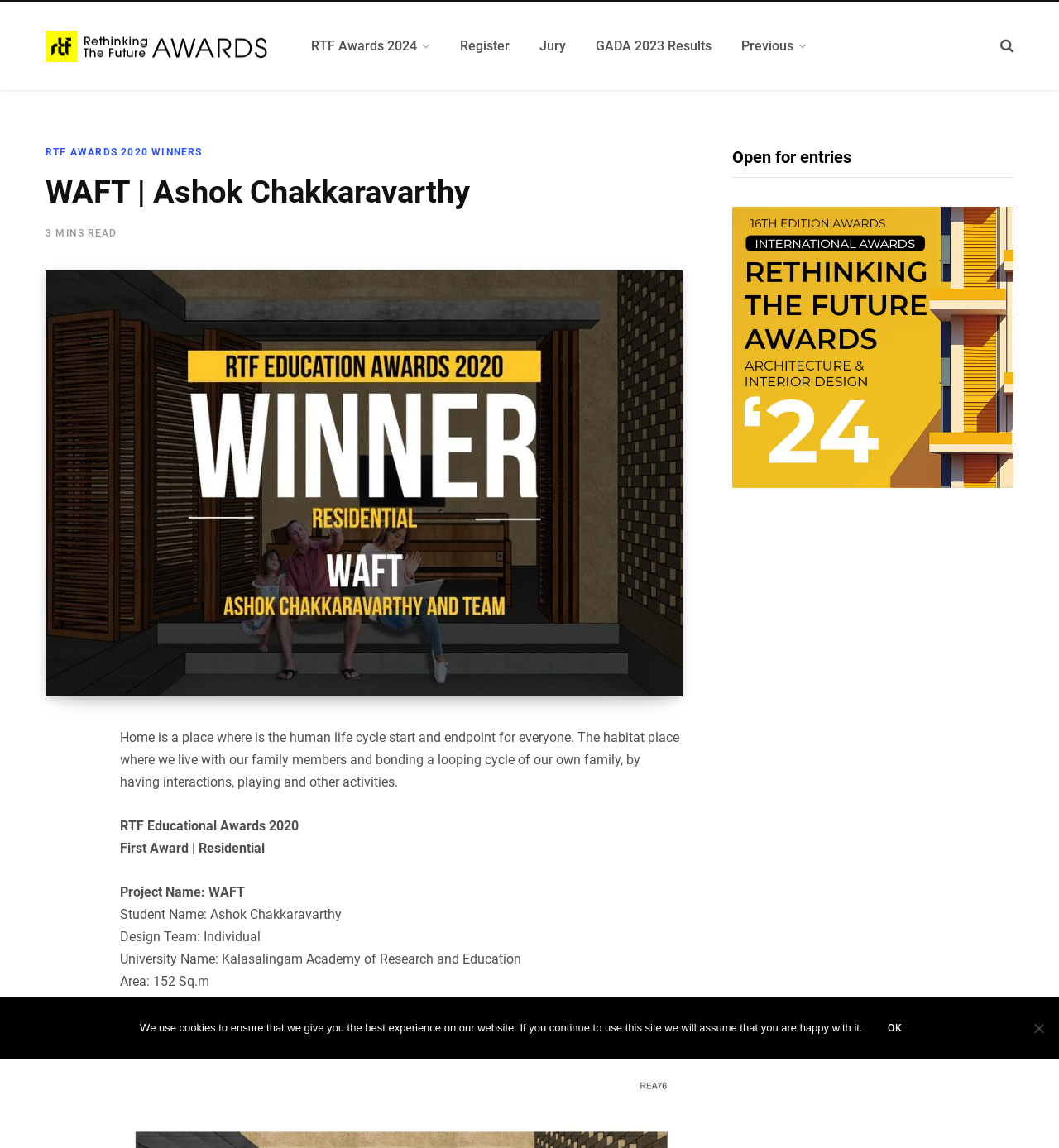Pinpoint the bounding box coordinates of the clickable area necessary to execute the following instruction: "Click on the 'Rethinking The Future Awards' link". The coordinates should be given as four float numbers between 0 and 1, namely [left, top, right, bottom].

[0.043, 0.026, 0.256, 0.054]